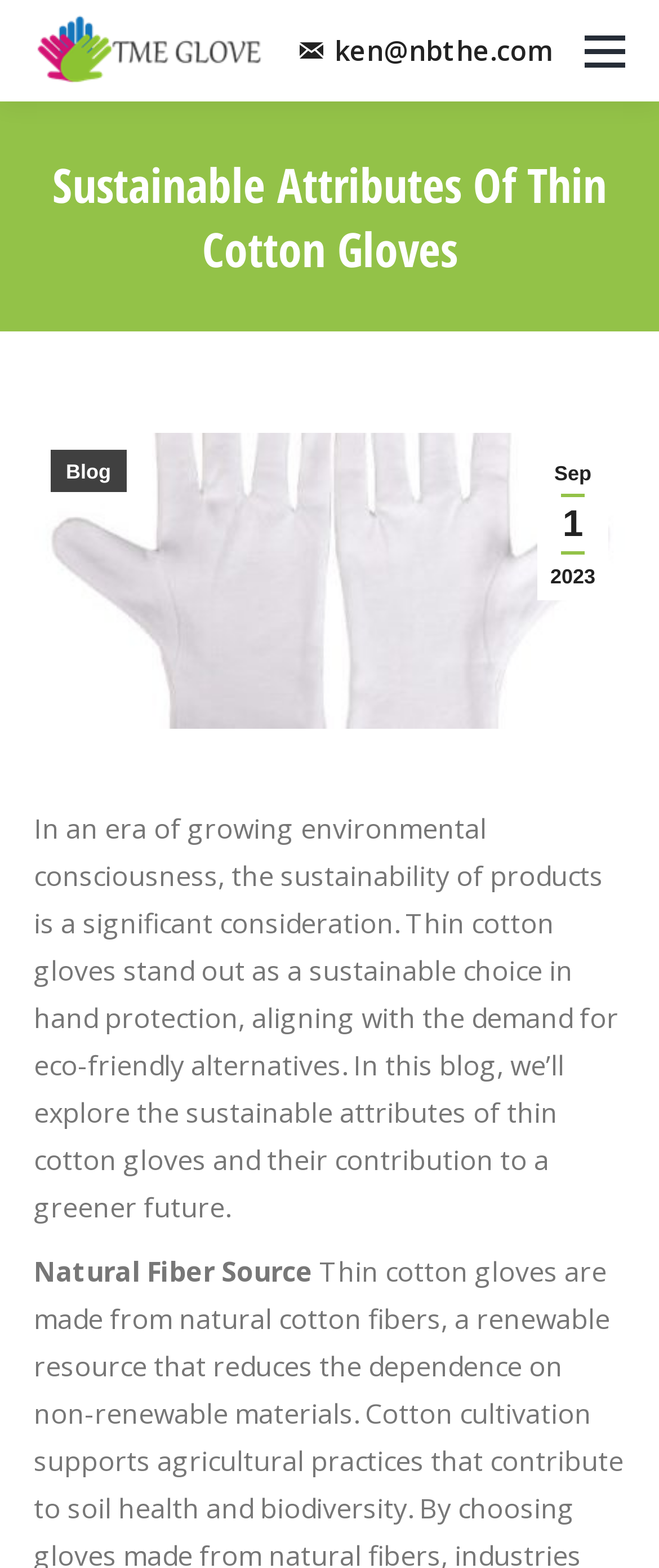What is the main topic of the blog post?
Please provide a single word or phrase answer based on the image.

Sustainable attributes of thin cotton gloves